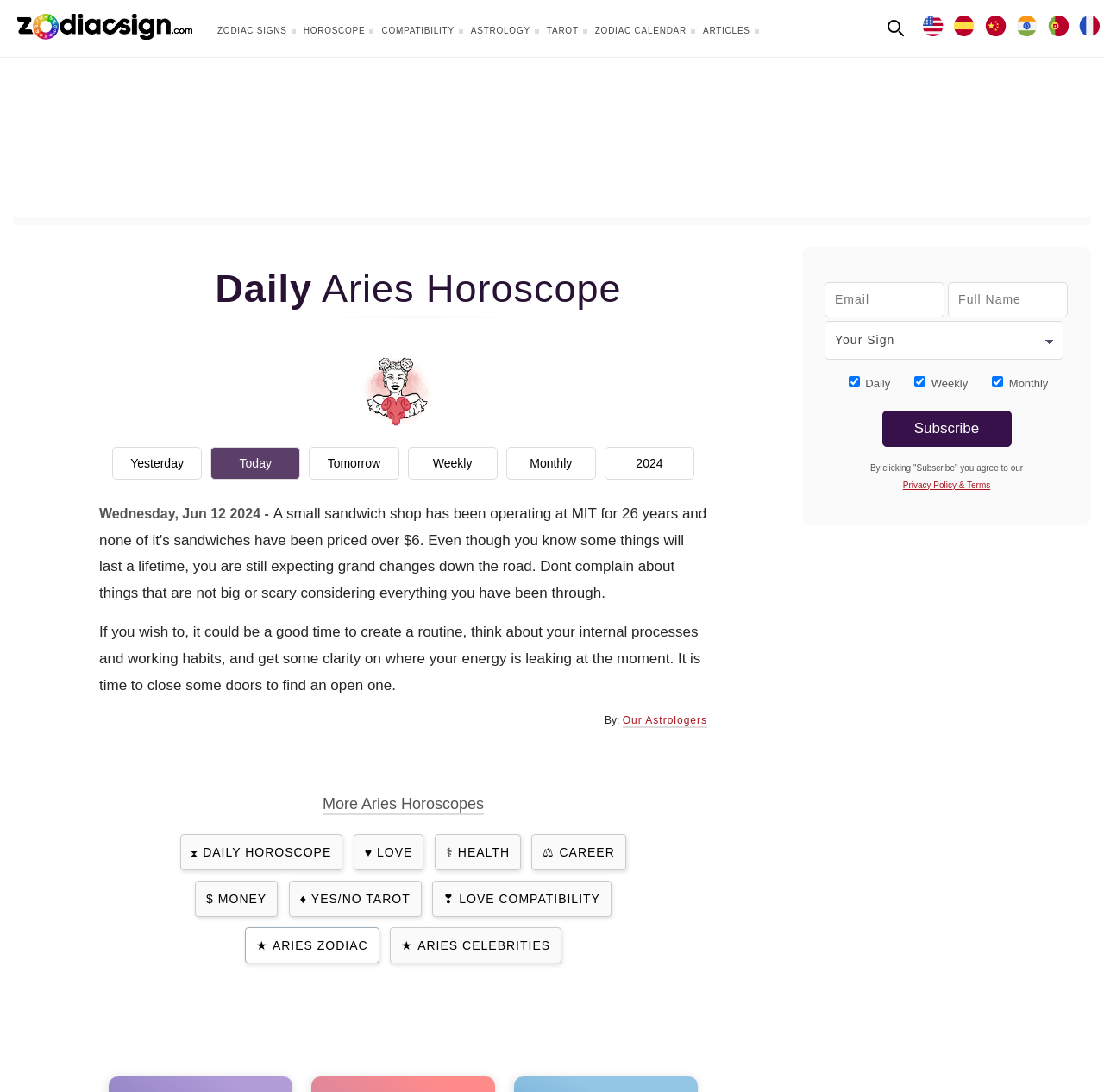Please find the bounding box coordinates in the format (top-left x, top-left y, bottom-right x, bottom-right y) for the given element description. Ensure the coordinates are floating point numbers between 0 and 1. Description: alt="ZodiacSign.com - Astrology Zodiac Signs"

[0.012, 0.0, 0.171, 0.036]